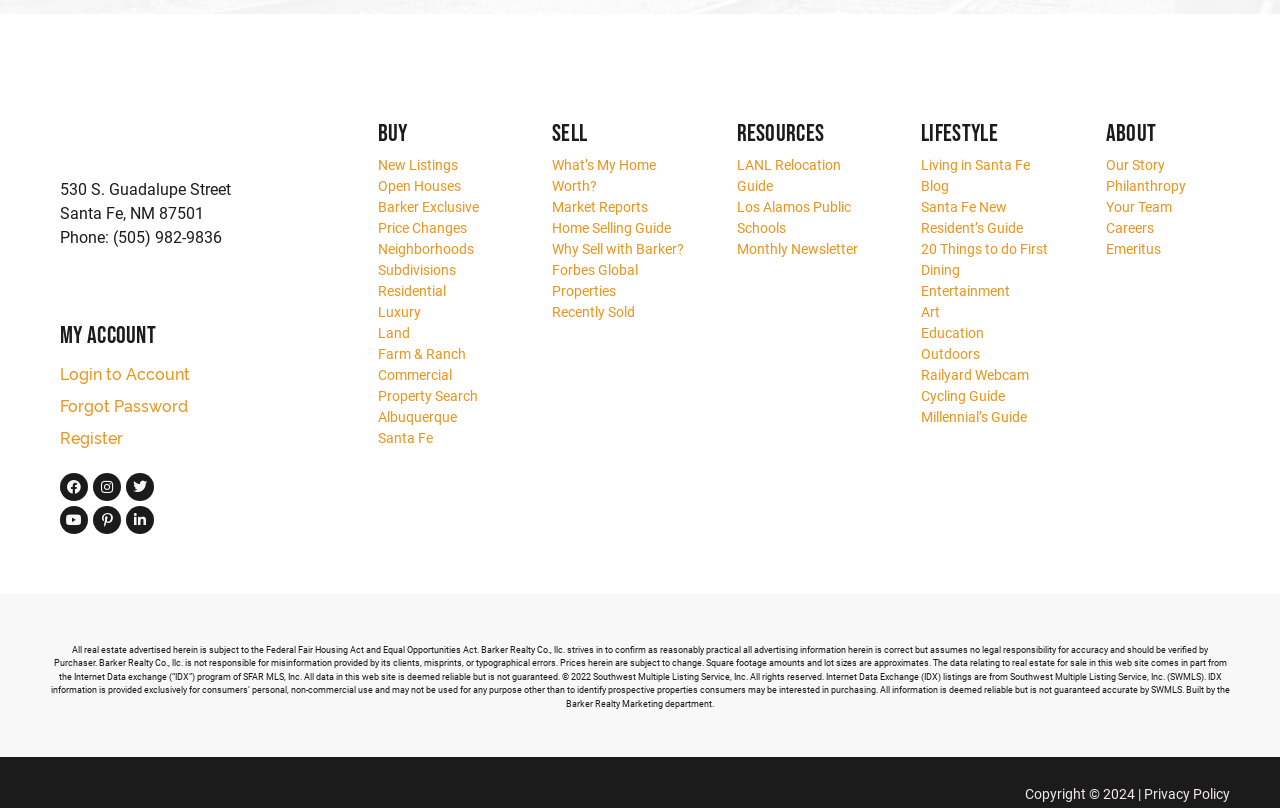How many main categories are there on the webpage? Examine the screenshot and reply using just one word or a brief phrase.

5